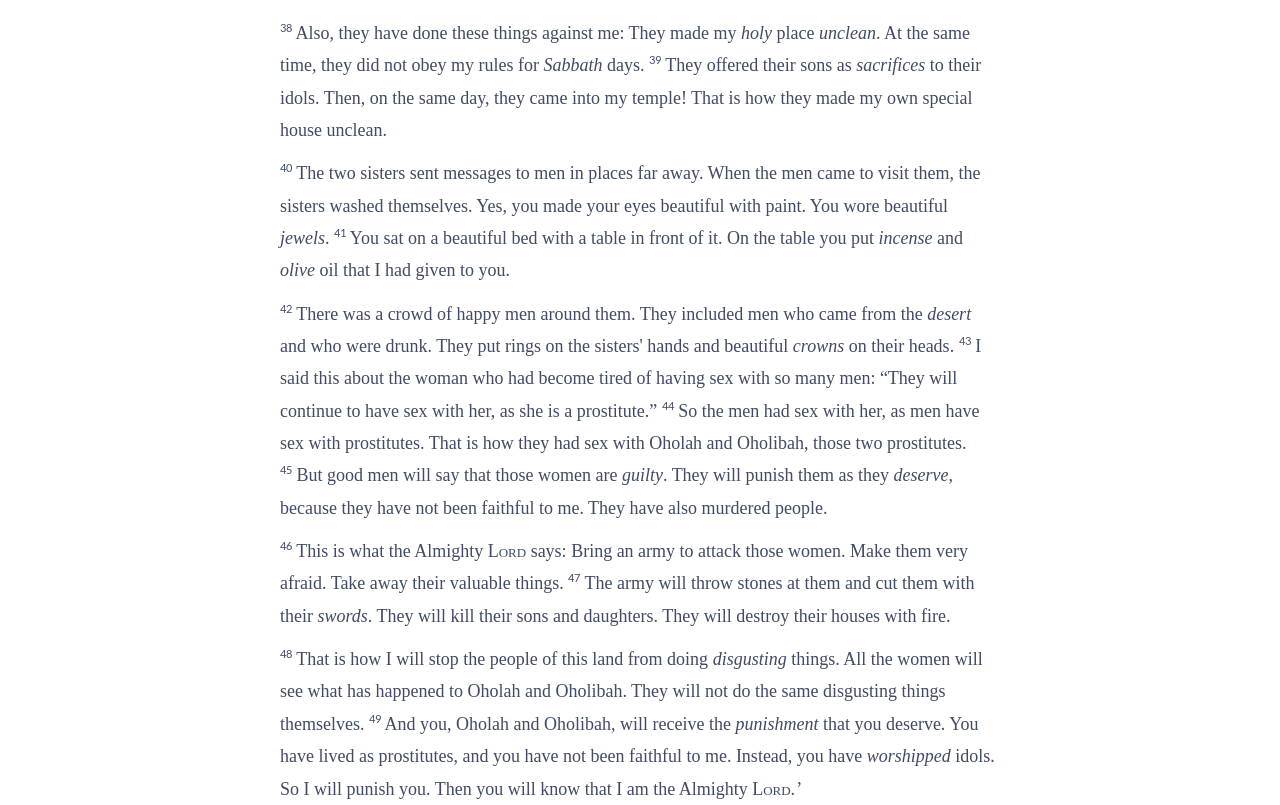Pinpoint the bounding box coordinates of the element that must be clicked to accomplish the following instruction: "read the text about Sabbath". The coordinates should be in the format of four float numbers between 0 and 1, i.e., [left, top, right, bottom].

[0.425, 0.069, 0.471, 0.093]